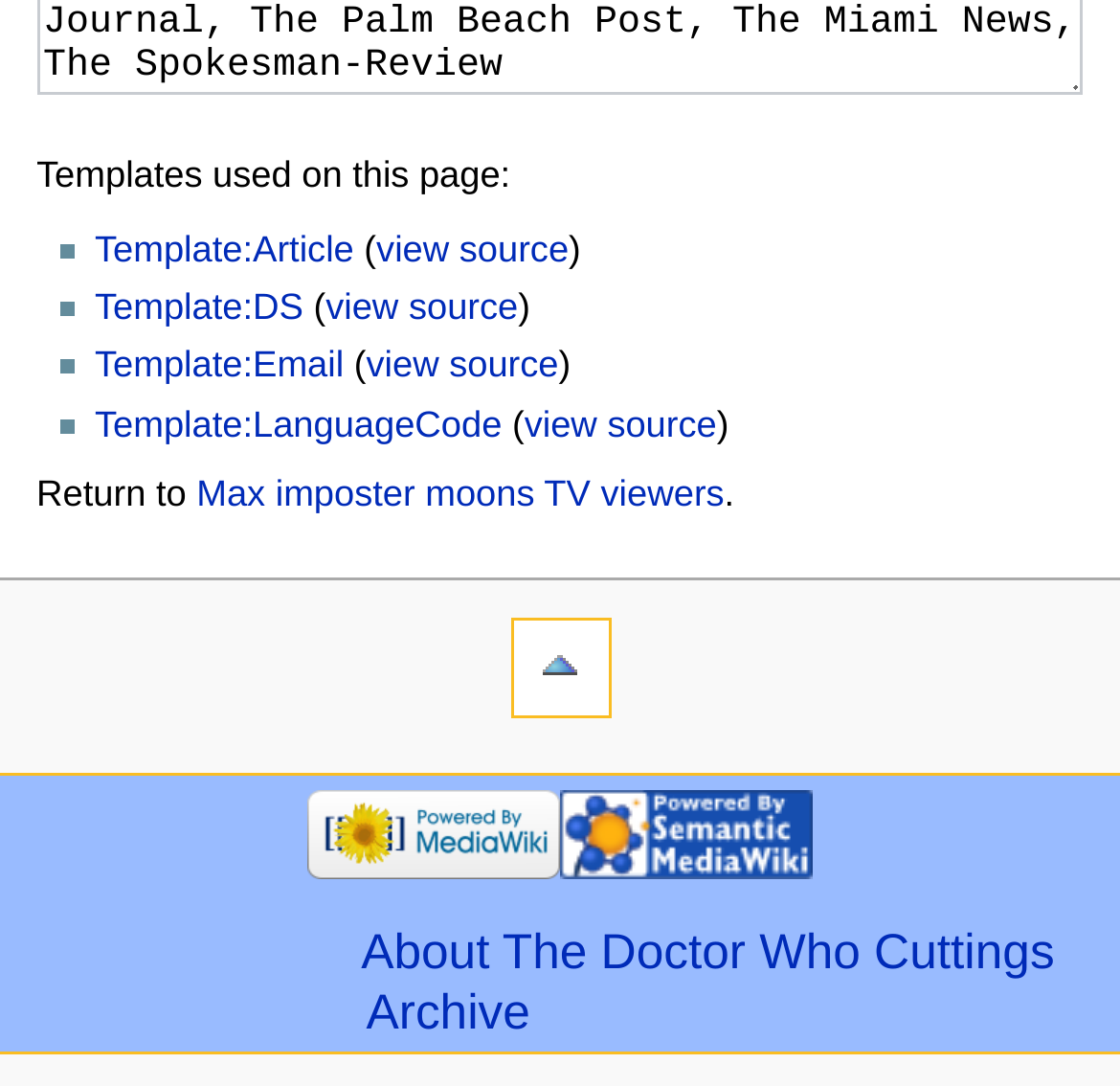Please identify the bounding box coordinates of the element that needs to be clicked to perform the following instruction: "Return to Max imposter moons TV viewers".

[0.175, 0.436, 0.647, 0.473]